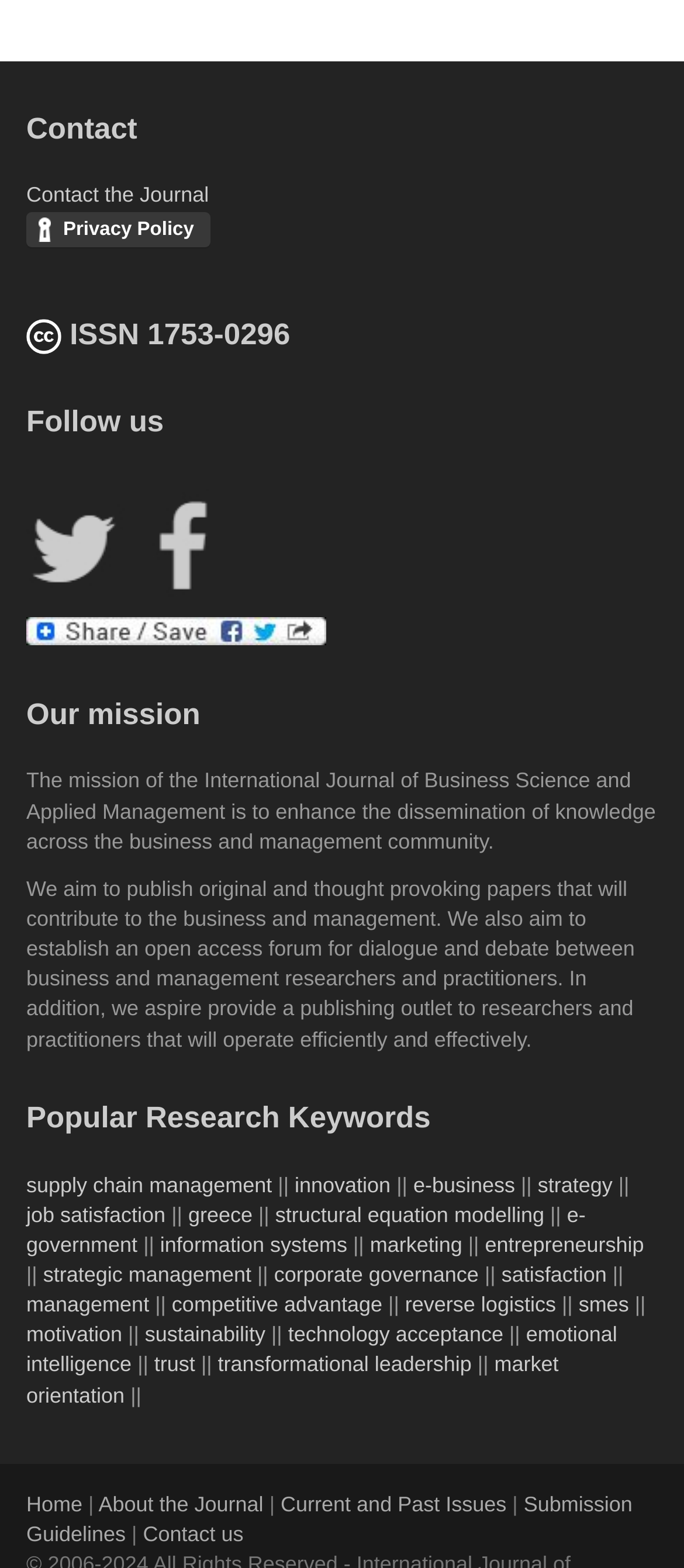Identify the bounding box for the UI element described as: "About the Journal". The coordinates should be four float numbers between 0 and 1, i.e., [left, top, right, bottom].

[0.144, 0.951, 0.385, 0.967]